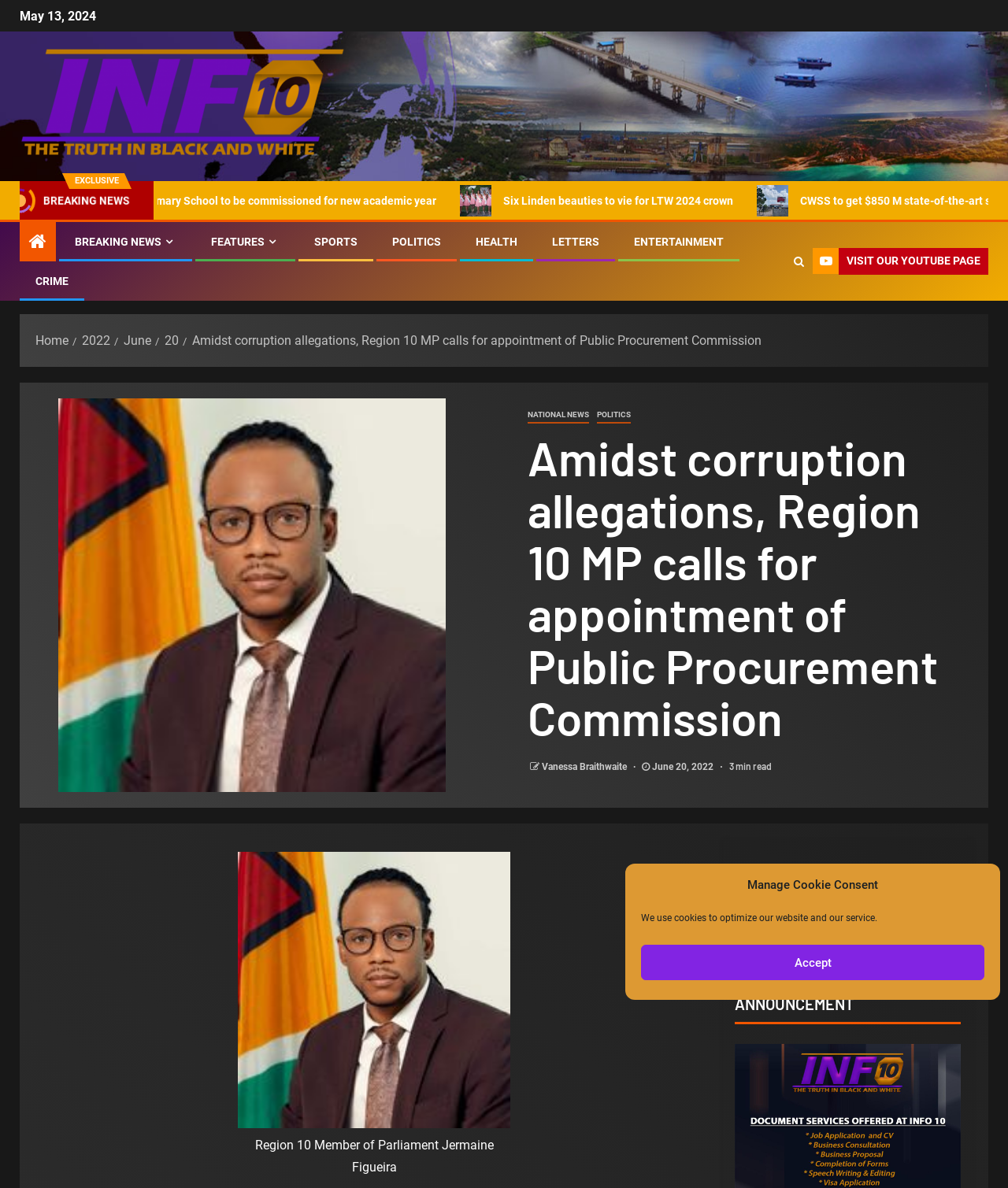Identify the bounding box coordinates for the region to click in order to carry out this instruction: "Read the article about Candice Brown winning the Great British Bake Off". Provide the coordinates using four float numbers between 0 and 1, formatted as [left, top, right, bottom].

None